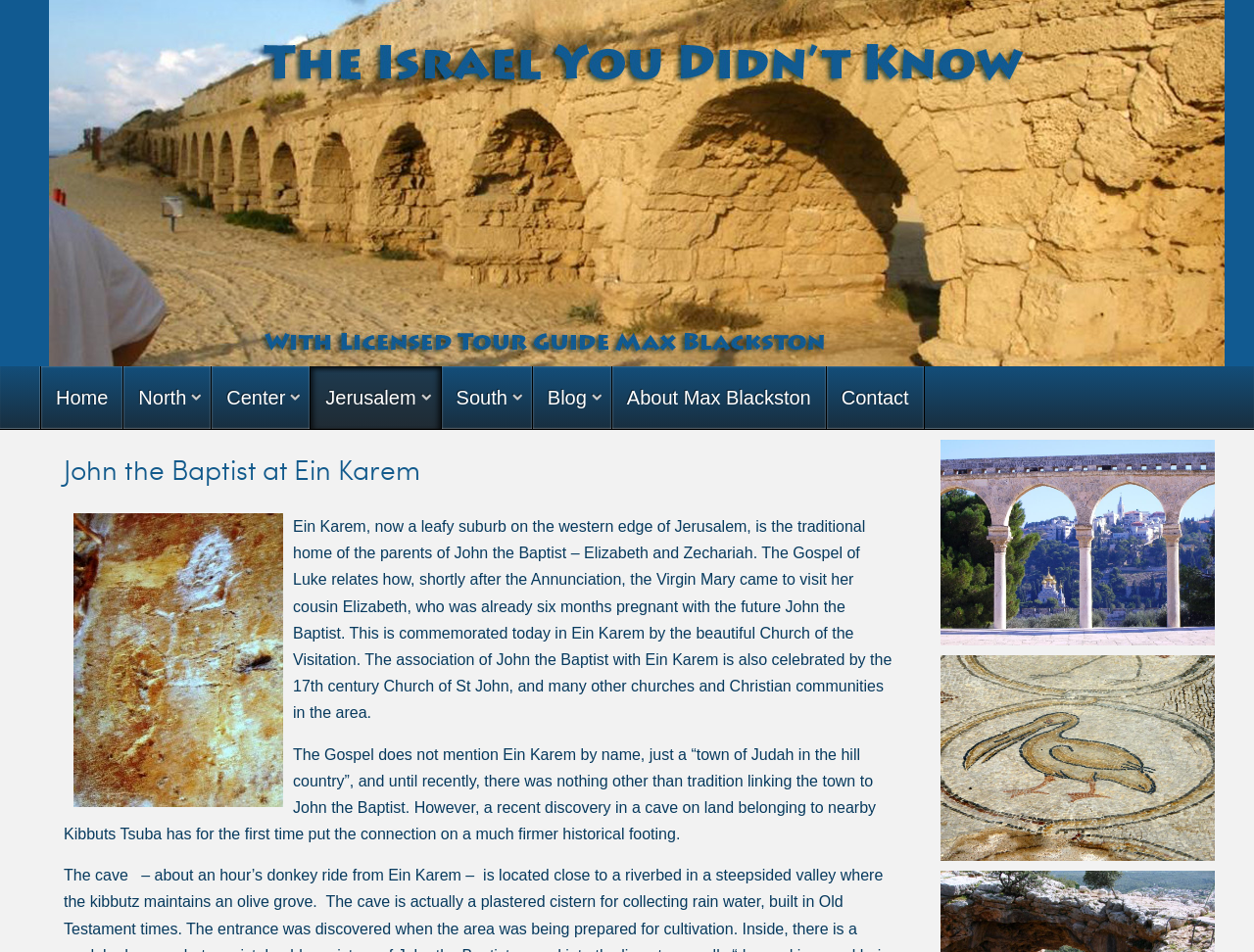Locate the bounding box coordinates of the area to click to fulfill this instruction: "Click the 'Contact' link". The bounding box should be presented as four float numbers between 0 and 1, in the order [left, top, right, bottom].

[0.659, 0.385, 0.736, 0.451]